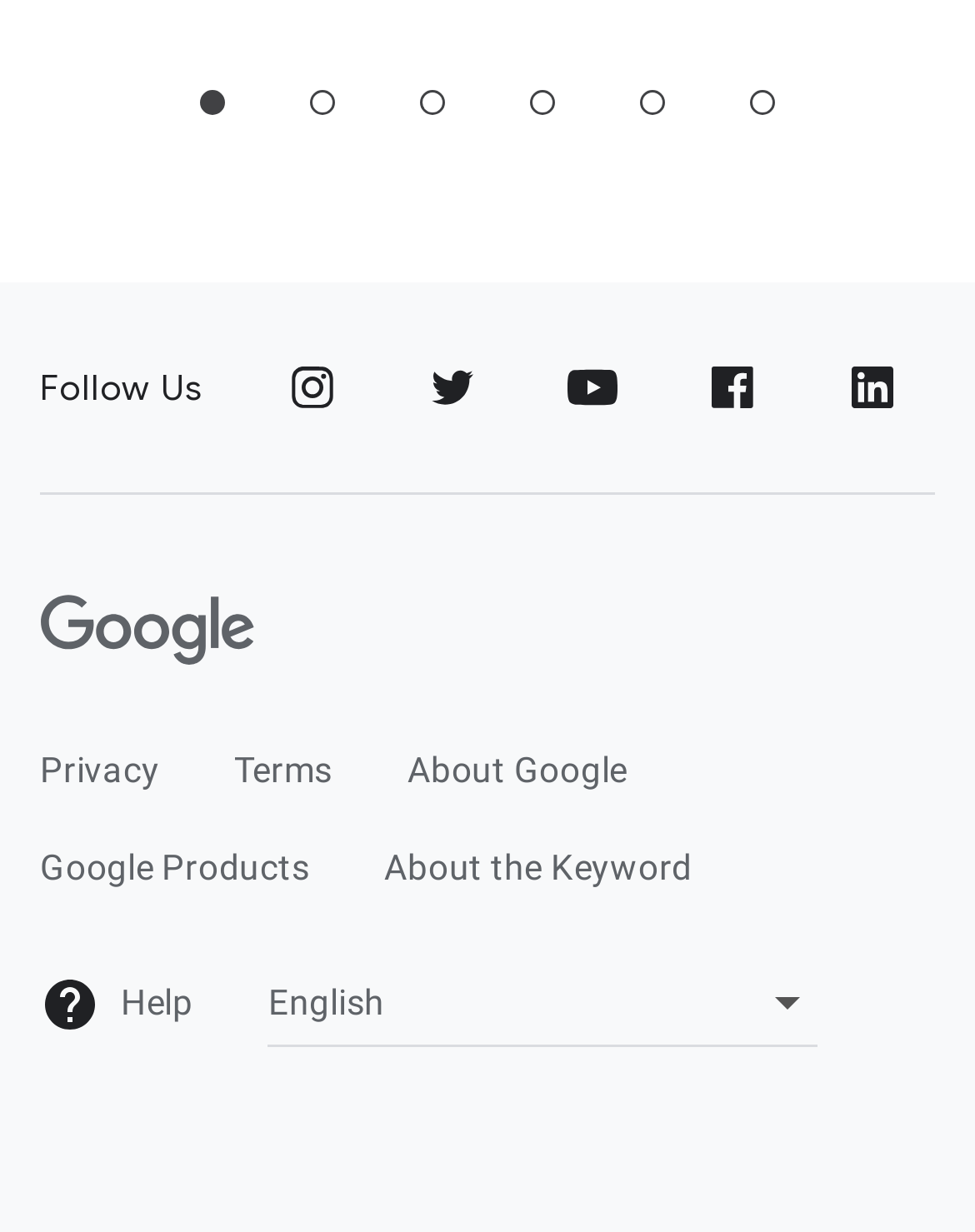Determine the coordinates of the bounding box that should be clicked to complete the instruction: "Get help". The coordinates should be represented by four float numbers between 0 and 1: [left, top, right, bottom].

[0.041, 0.791, 0.198, 0.84]